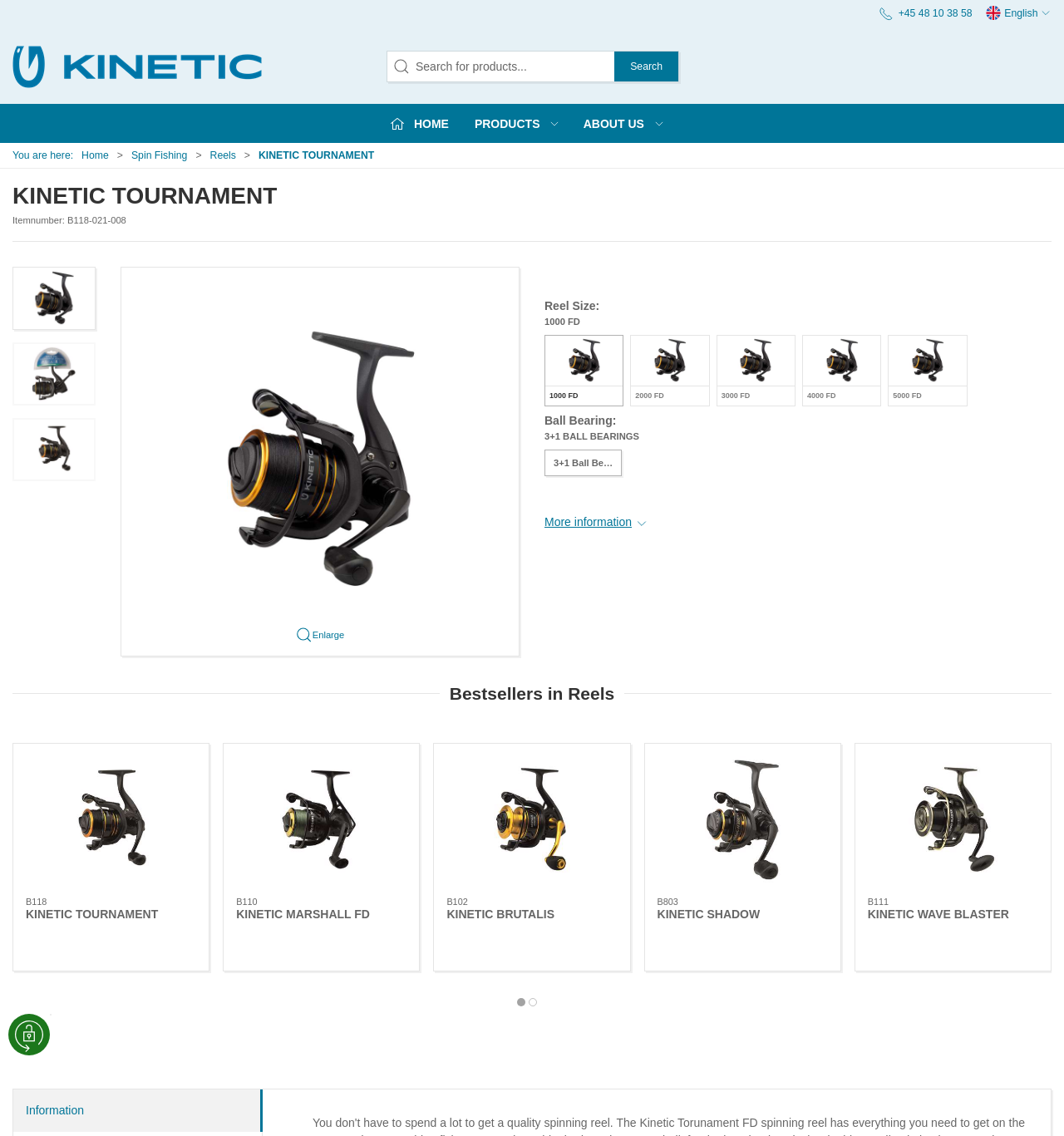What language is the website currently set to?
Utilize the information in the image to give a detailed answer to the question.

I found the language setting by looking at the button 'English' on the top right corner of the webpage, which indicates that the website is currently set to English.